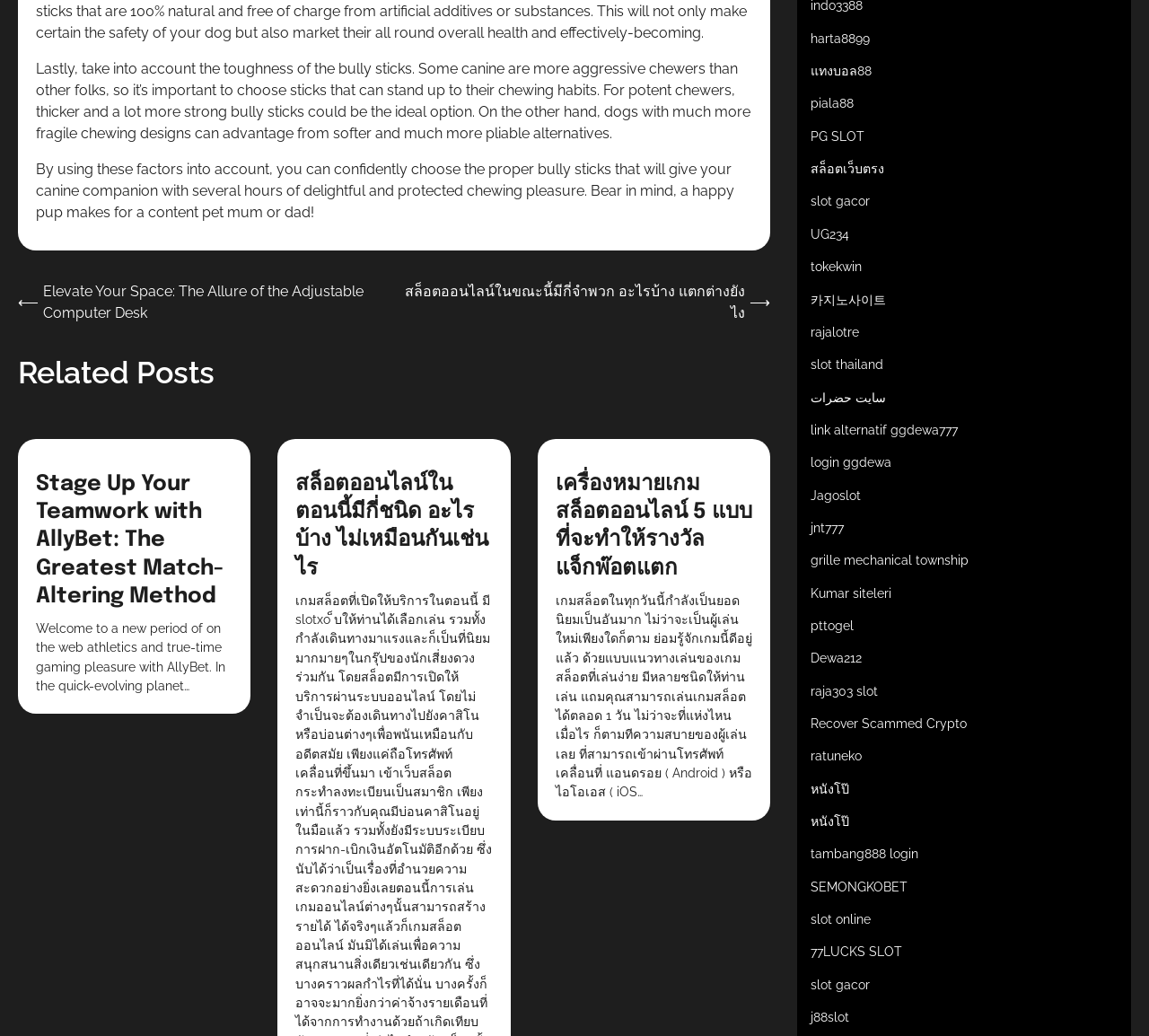Provide the bounding box coordinates in the format (top-left x, top-left y, bottom-right x, bottom-right y). All values are floating point numbers between 0 and 1. Determine the bounding box coordinate of the UI element described as: เครื่องหมายเกมสล็อตออนไลน์ 5 แบบ ที่จะทำให้รางวัลแจ็กพ๊อตแตก

[0.483, 0.457, 0.654, 0.559]